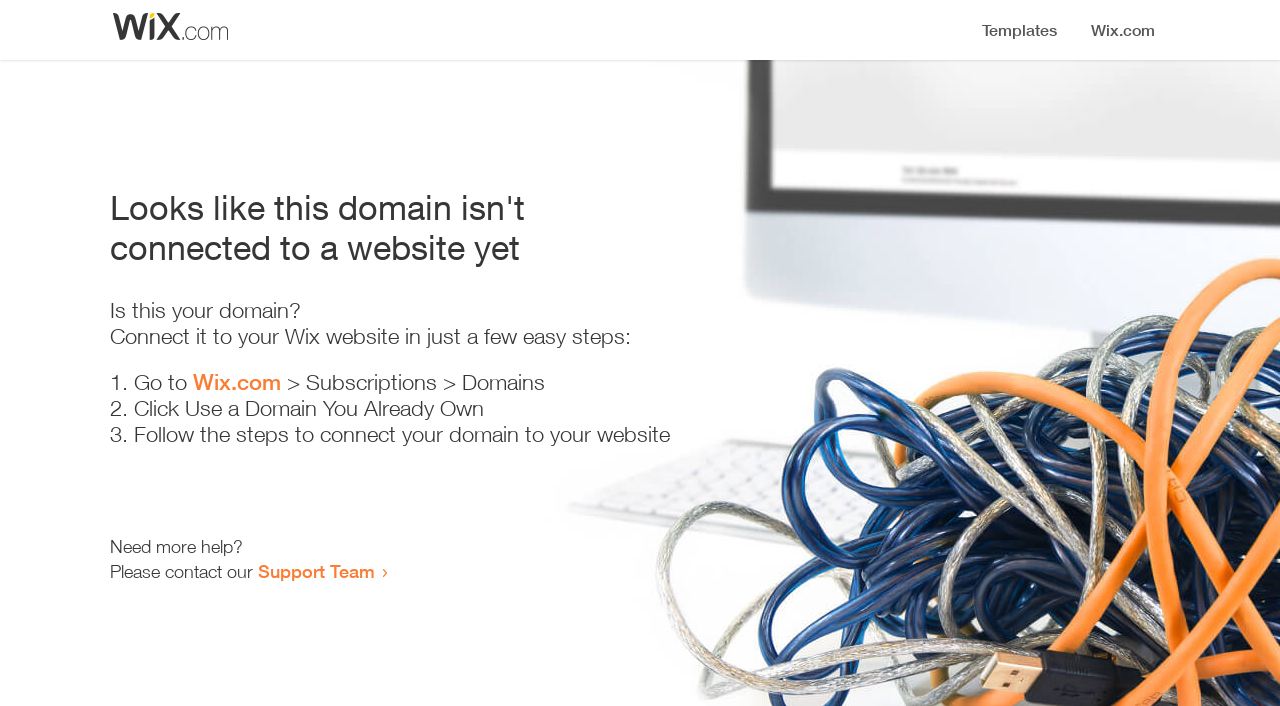From the given element description: "Wix.com", find the bounding box for the UI element. Provide the coordinates as four float numbers between 0 and 1, in the order [left, top, right, bottom].

[0.151, 0.523, 0.22, 0.559]